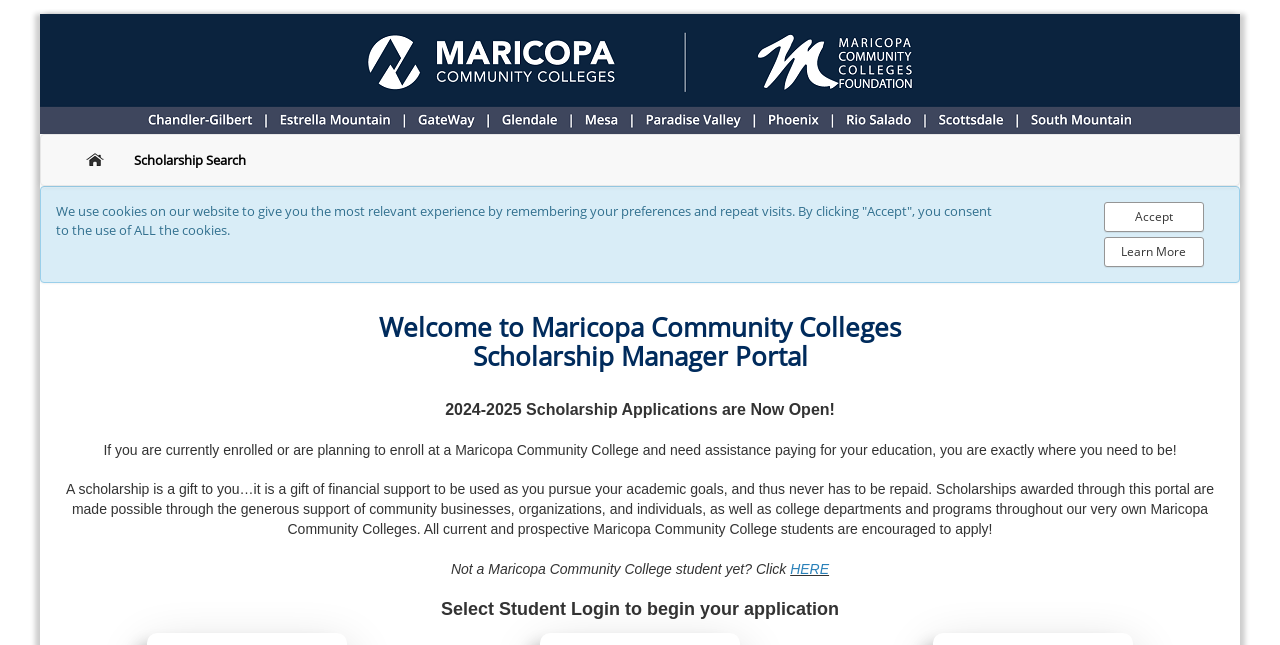Show the bounding box coordinates for the HTML element as described: "HERE".

[0.617, 0.869, 0.648, 0.894]